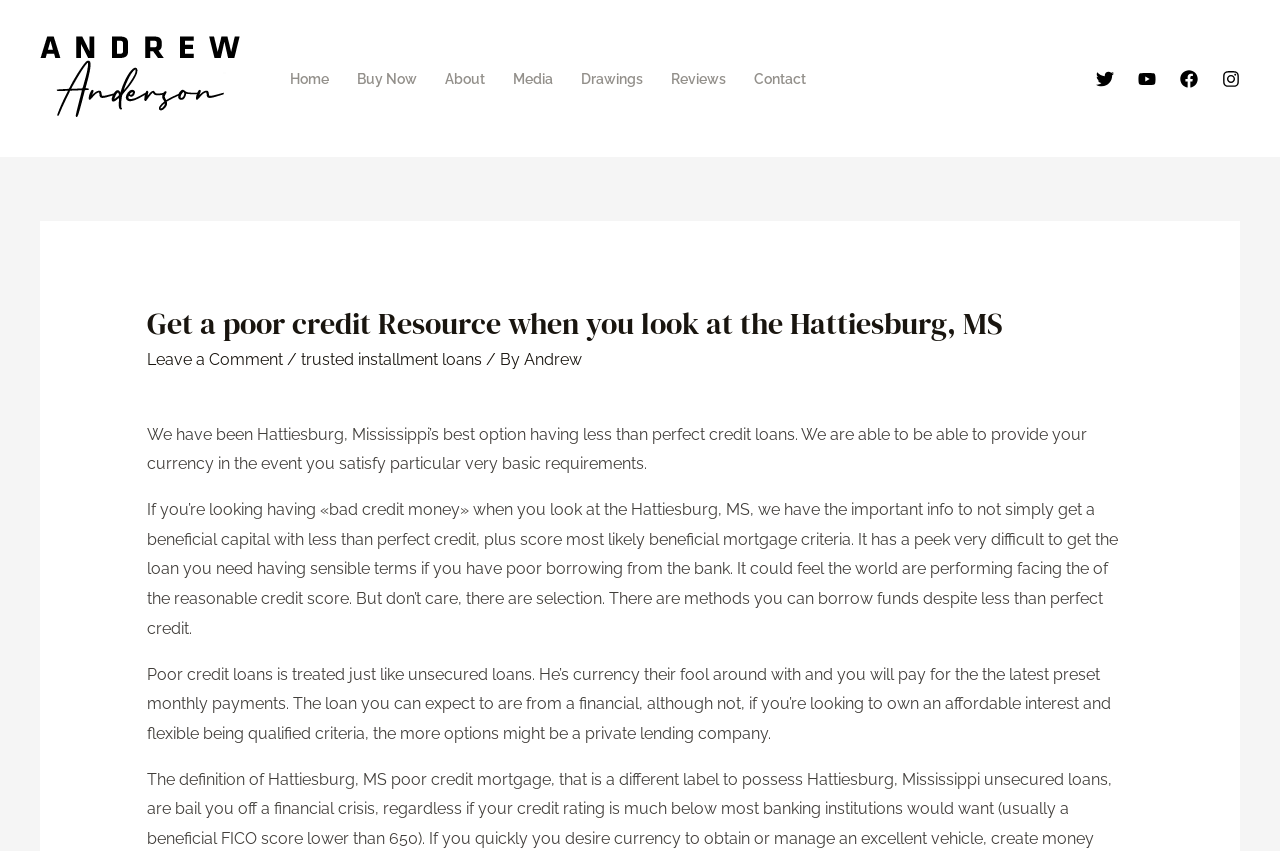What is the repayment method for the loans discussed on this webpage?
Please use the image to deliver a detailed and complete answer.

The static text on the webpage mentions 'Poor credit loans is treated just like unsecured loans. He’s currency their fool around with and you will pay for the the latest preset monthly payments', indicating that the repayment method for the loans discussed on this webpage is through preset monthly payments.